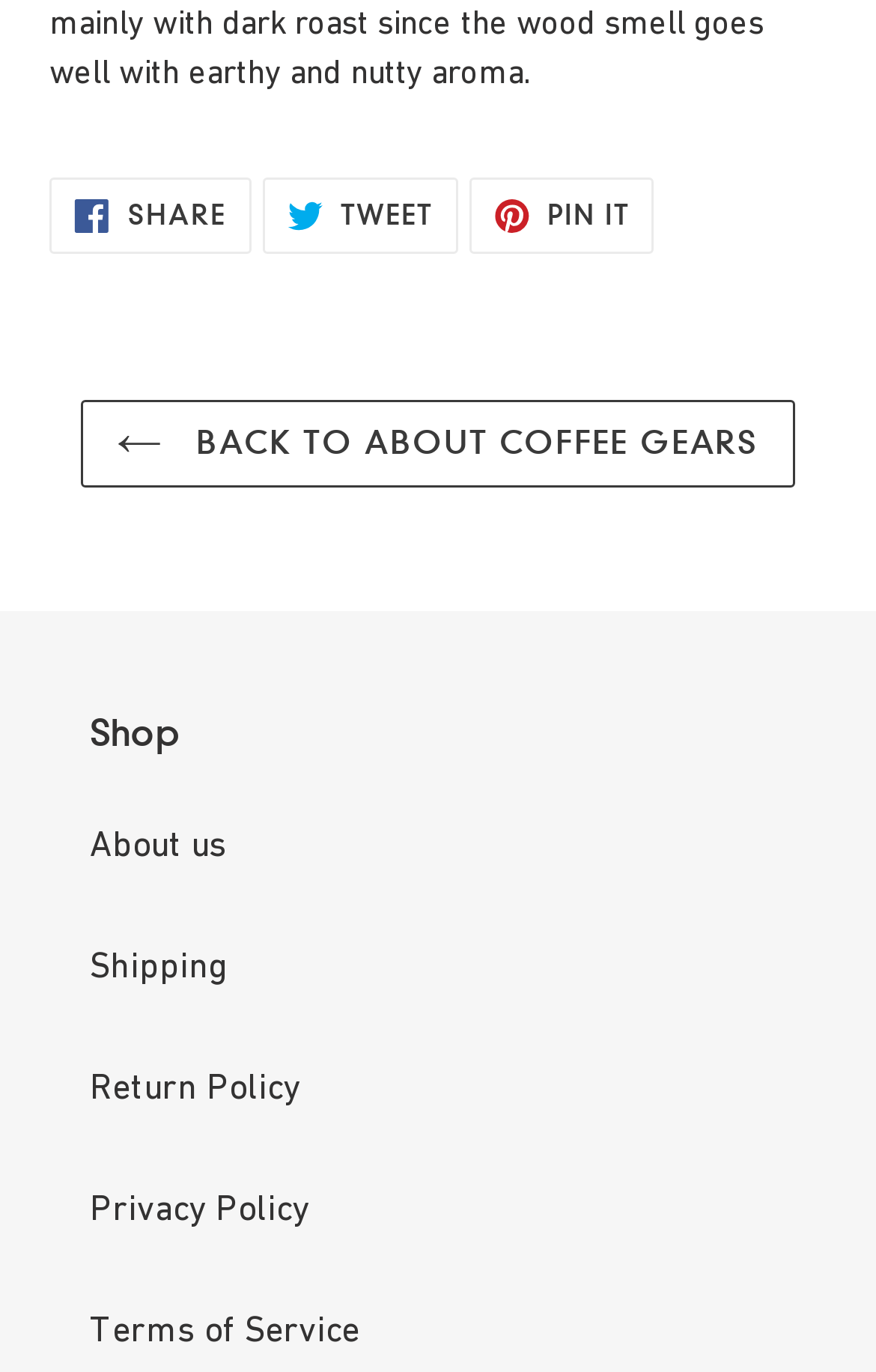Kindly determine the bounding box coordinates of the area that needs to be clicked to fulfill this instruction: "Visit the shop".

[0.103, 0.517, 0.205, 0.549]